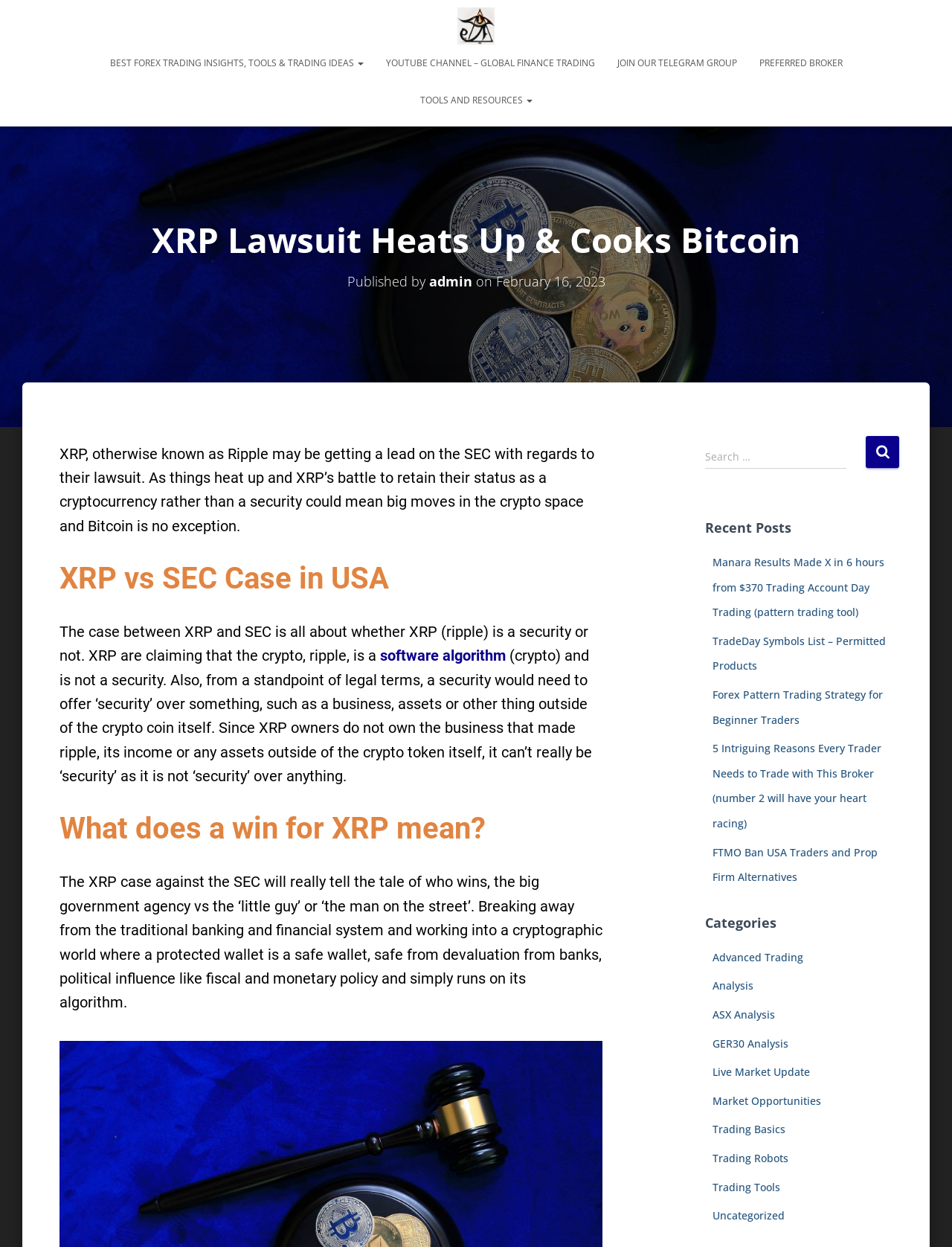Could you determine the bounding box coordinates of the clickable element to complete the instruction: "Edit page"? Provide the coordinates as four float numbers between 0 and 1, i.e., [left, top, right, bottom].

None